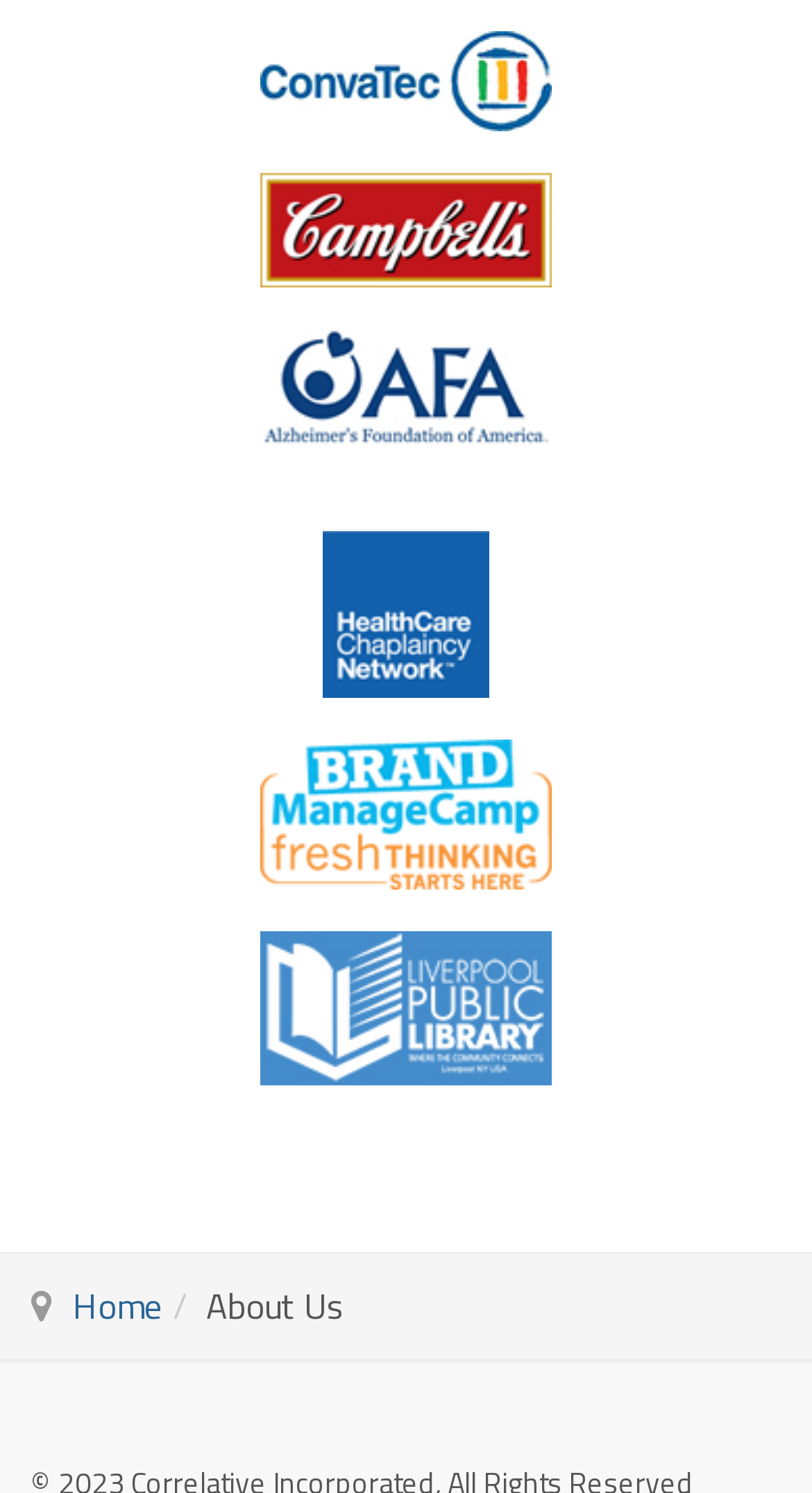How many customer links are listed?
Using the visual information, respond with a single word or phrase.

6